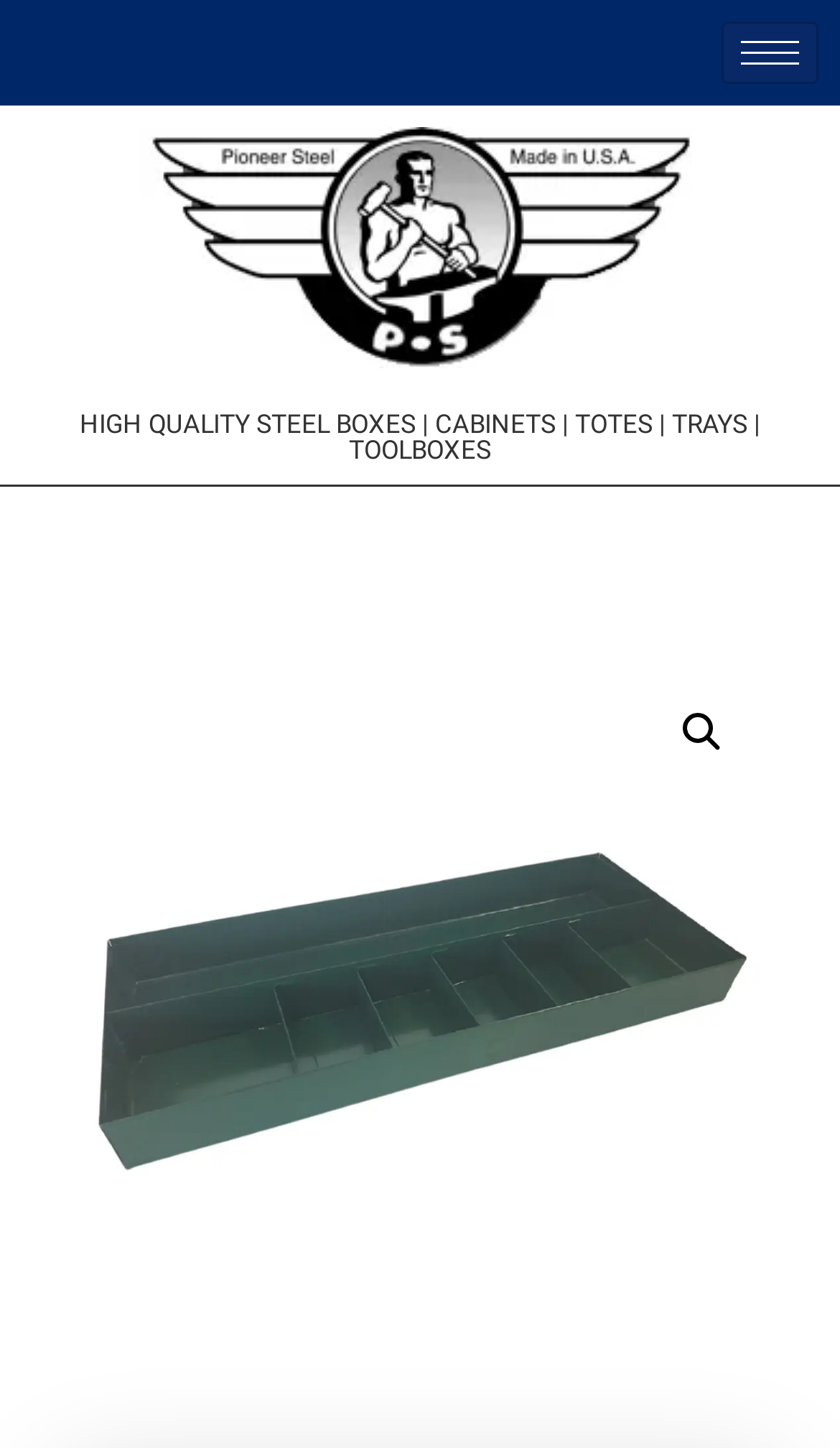Generate a detailed explanation of the webpage's features and information.

The webpage appears to be a product page for a specific tray manufactured by Pioneer Steel. At the top left corner, there is a logo of Pioneer Steel USA, which is an image linked to the company's website. Next to the logo, there is a heading that reads "HIGH QUALITY STEEL BOXES | CABINETS | TOTES | TRAYS | TOOLBOXES", indicating the categories of products offered by the company.

On the top right corner, there is a button with a hamburger icon, which likely opens a menu. Below the logo and heading, there is a large image of the product, a tray divided in half with 5 dividers on one side, with dimensions 15 3/8 X 6 X 1 1/2. The image is linked to a page with more information about the product.

Above the product image, there is a search icon, represented by a magnifying glass, which allows users to search for other products. The product title, "1716 - Tray Divided In Half With 5 Dividers 1 Side (15 3/8 X 6 X 1 1/2)", is displayed prominently below the image, taking up most of the page's width.